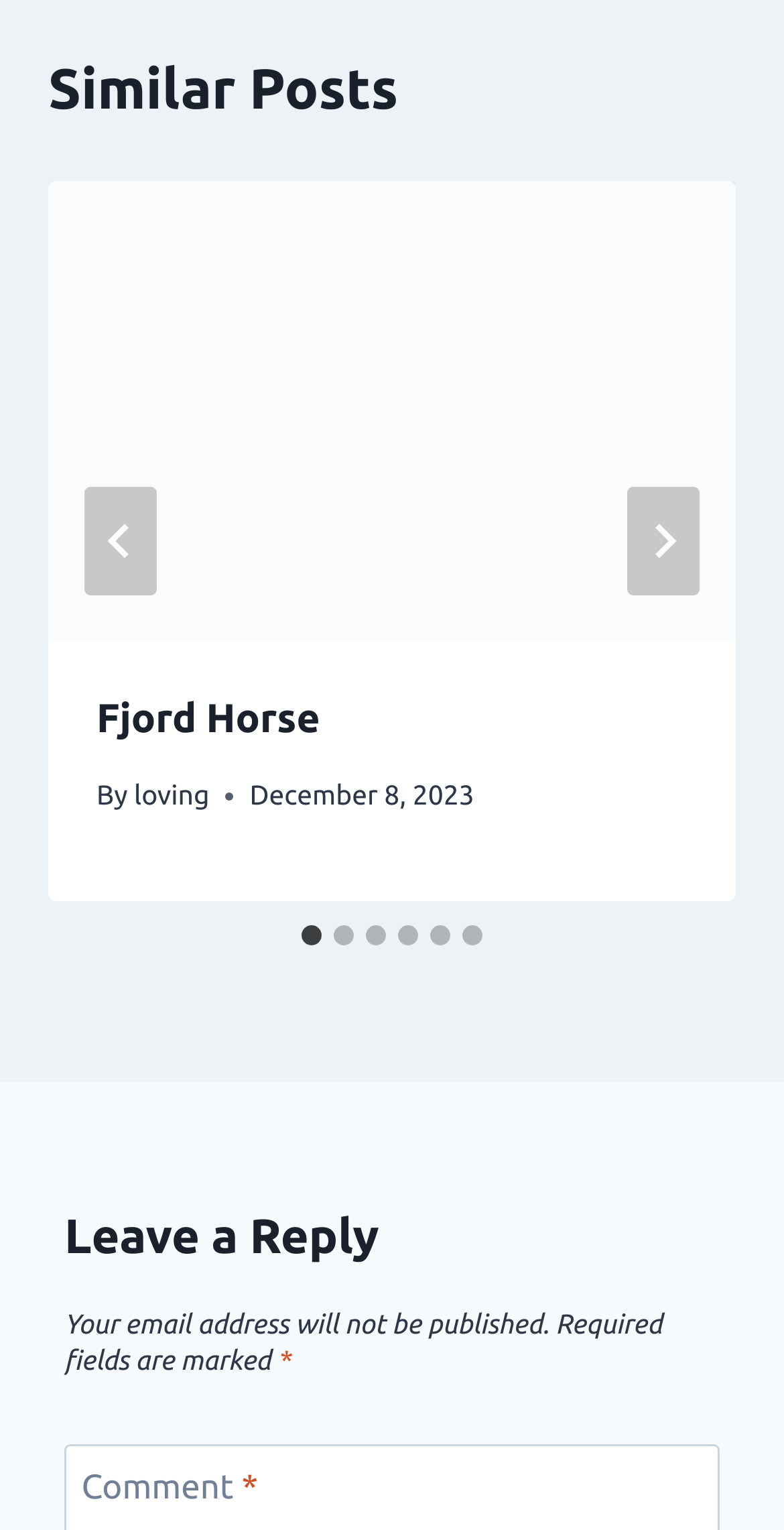Please study the image and answer the question comprehensively:
What is the purpose of the 'Leave a Reply' section?

The 'Leave a Reply' section is likely intended for users to leave comments or replies to the post. This is inferred from the presence of a heading element with the text 'Leave a Reply' and the subsequent static text elements providing instructions and guidelines for commenting.